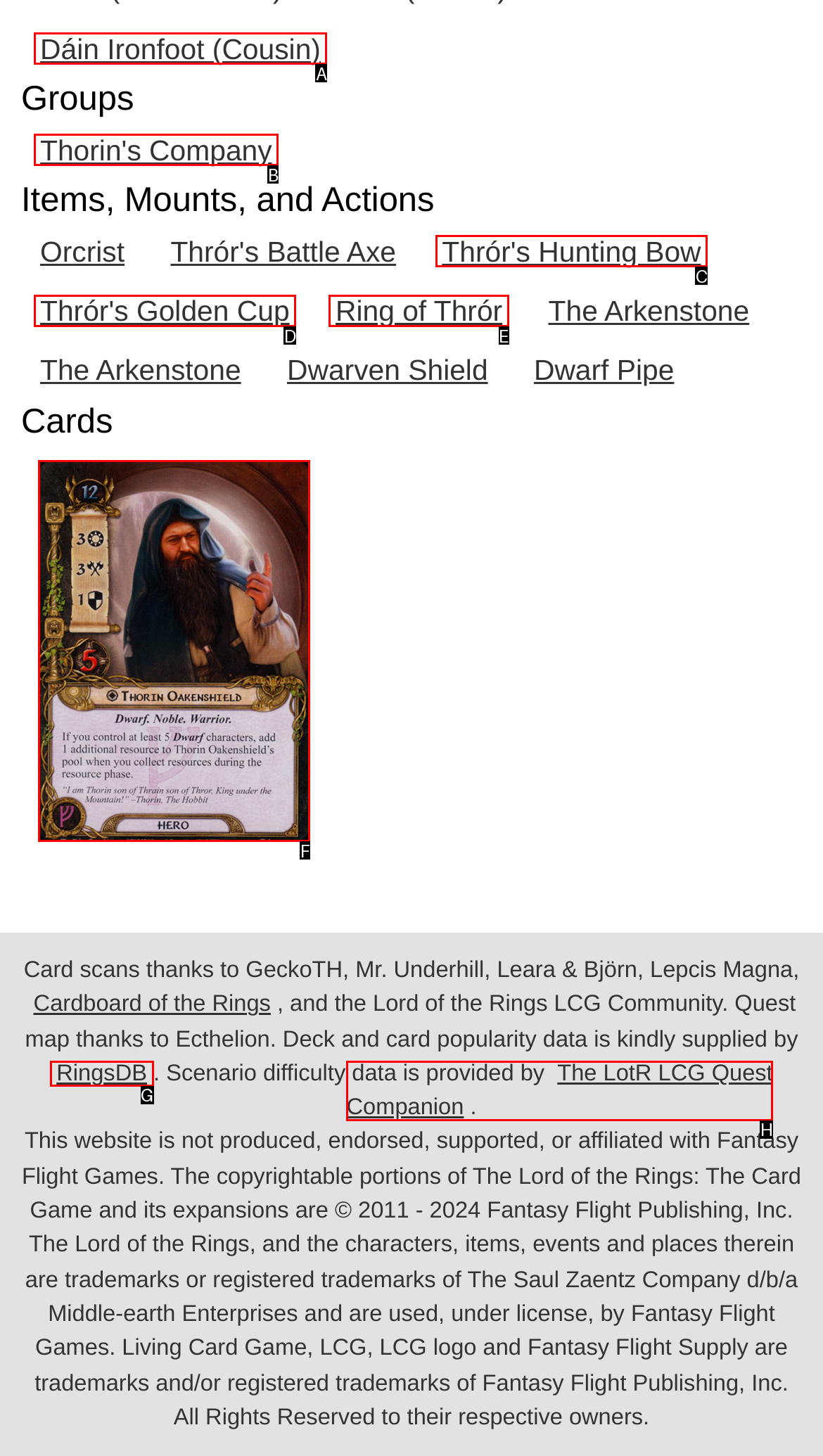Identify the option that corresponds to the given description: A Tale of Two Thirties. Reply with the letter of the chosen option directly.

None